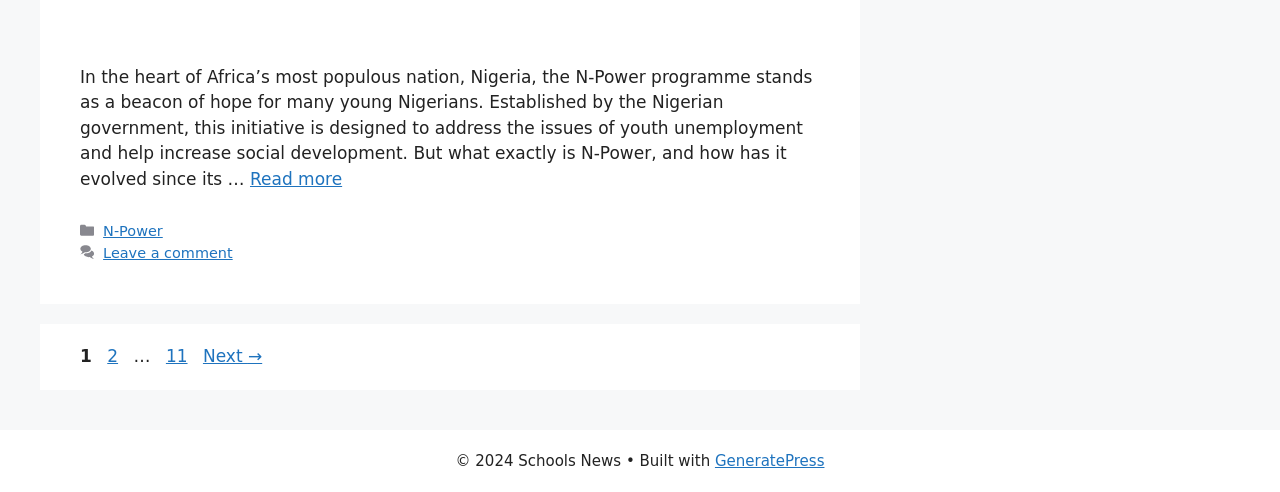Please identify the bounding box coordinates of the element on the webpage that should be clicked to follow this instruction: "Go to page 2". The bounding box coordinates should be given as four float numbers between 0 and 1, formatted as [left, top, right, bottom].

[0.08, 0.704, 0.096, 0.744]